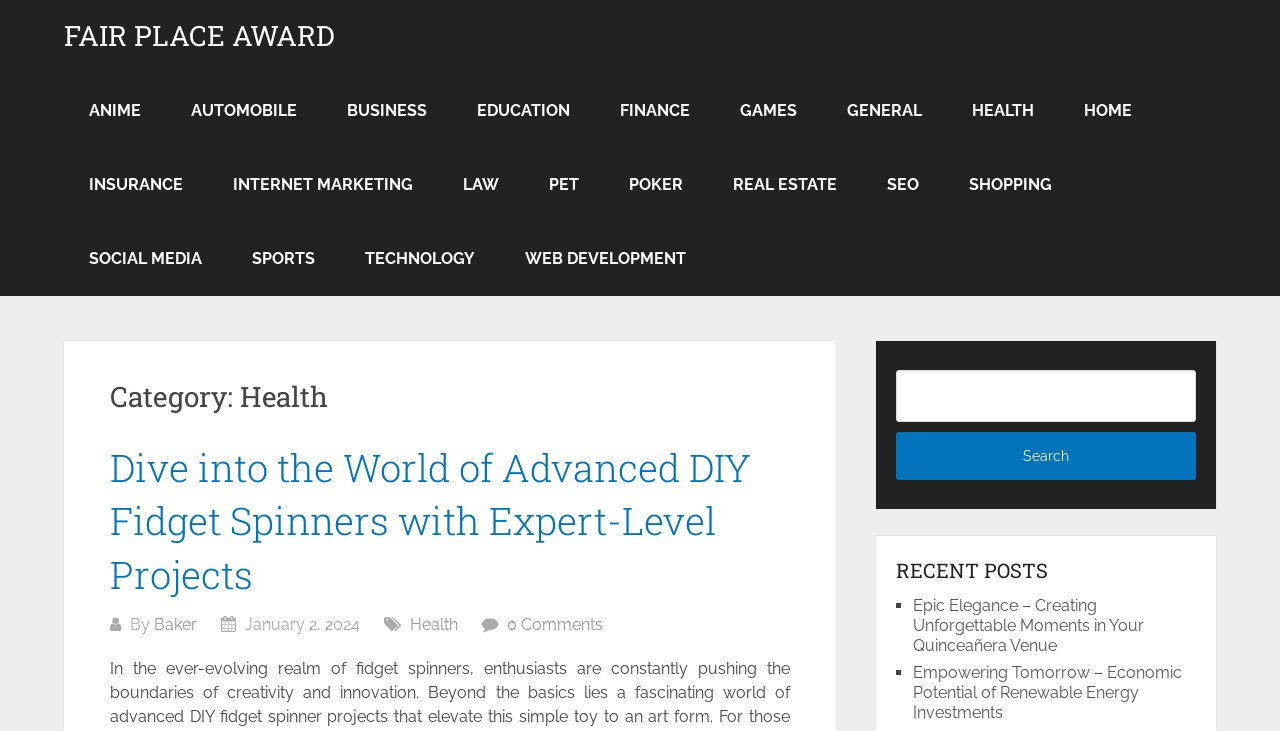Identify the bounding box for the described UI element: "Automobile".

[0.13, 0.101, 0.252, 0.202]